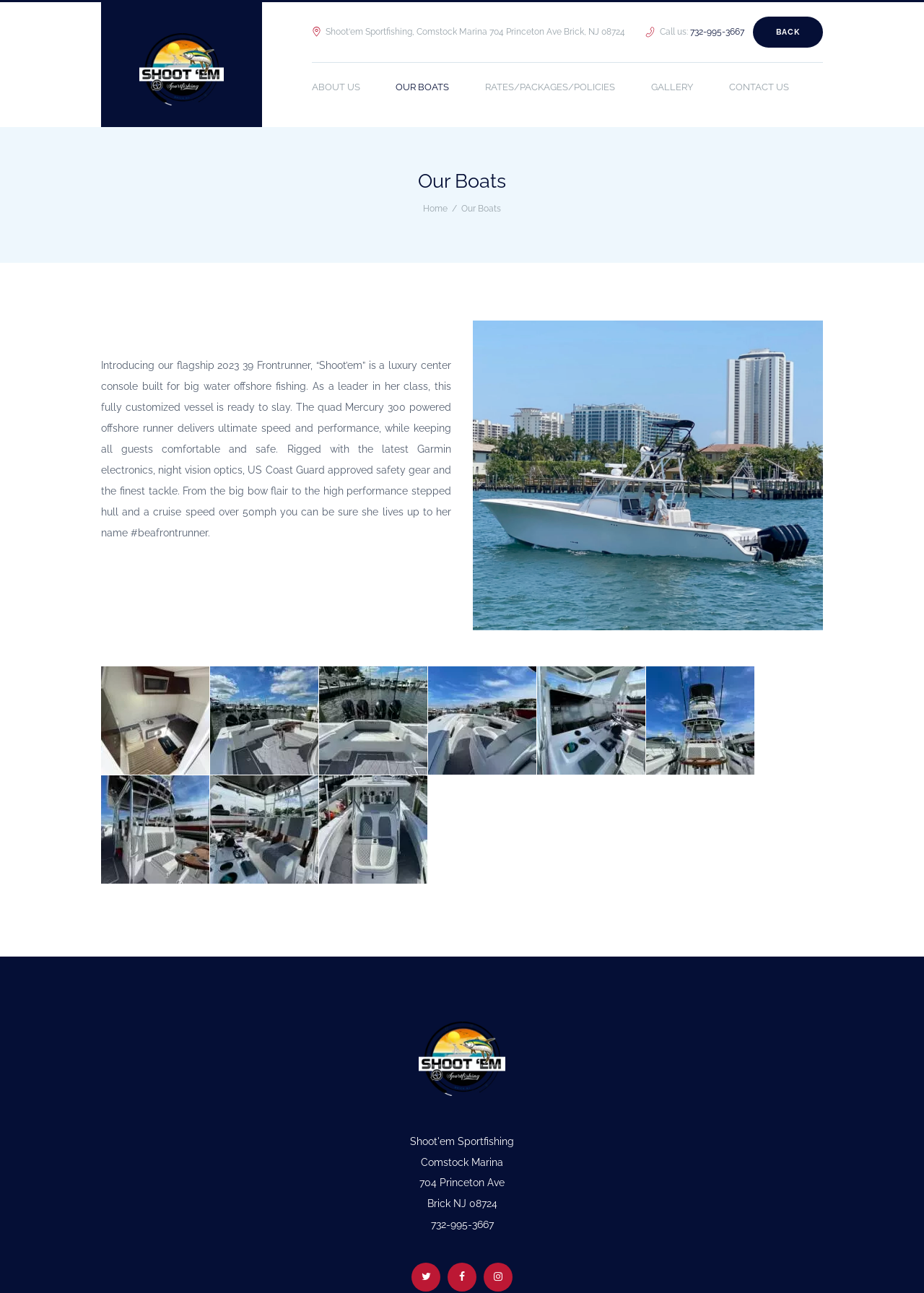Identify the bounding box coordinates for the element you need to click to achieve the following task: "Check the 'GALLERY'". Provide the bounding box coordinates as four float numbers between 0 and 1, in the form [left, top, right, bottom].

[0.685, 0.049, 0.77, 0.089]